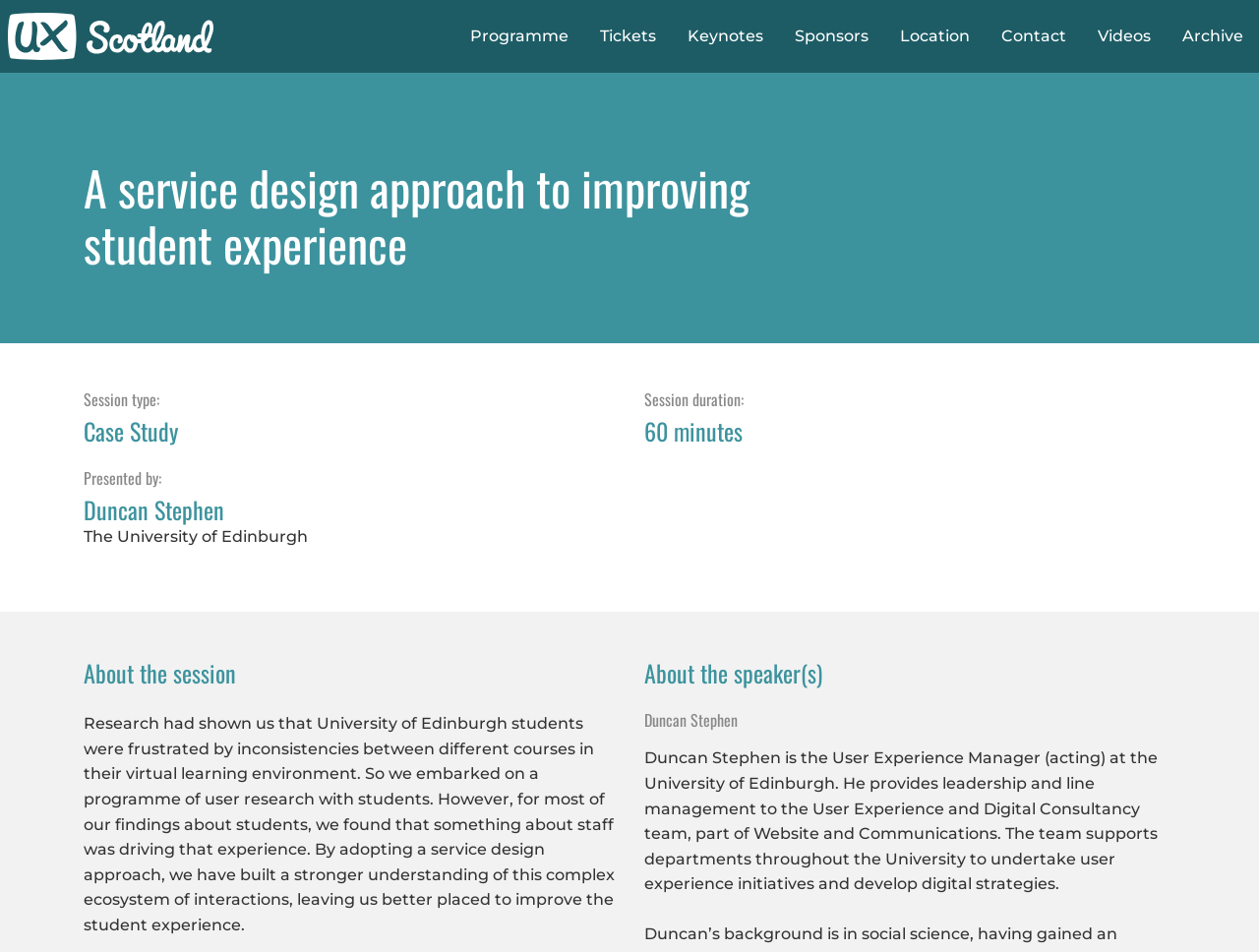Provide the bounding box coordinates of the section that needs to be clicked to accomplish the following instruction: "post a comment."

None